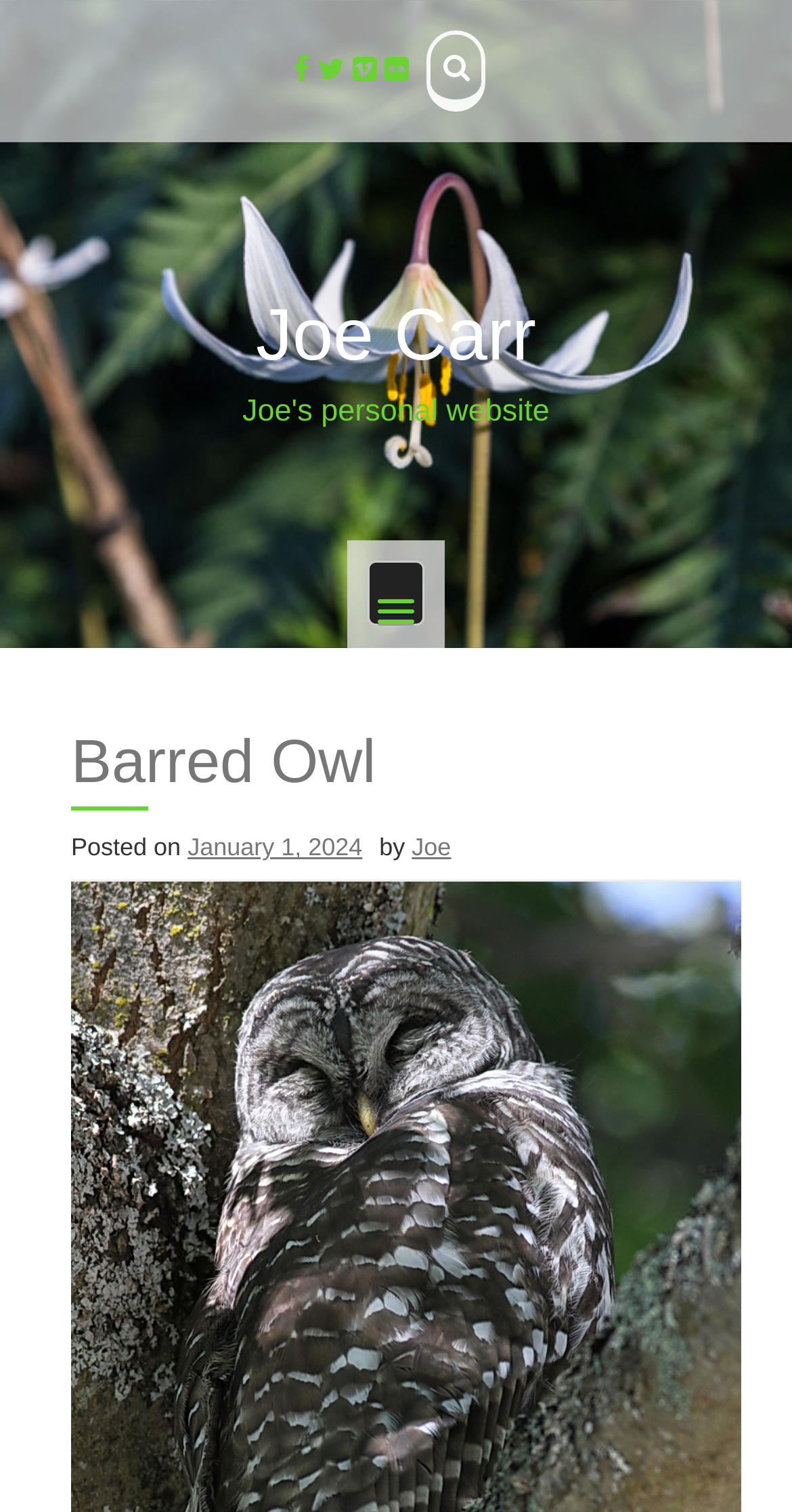What is the name of the owl?
Using the information from the image, provide a comprehensive answer to the question.

The answer can be found by looking at the heading 'Barred Owl' which is part of the menu.